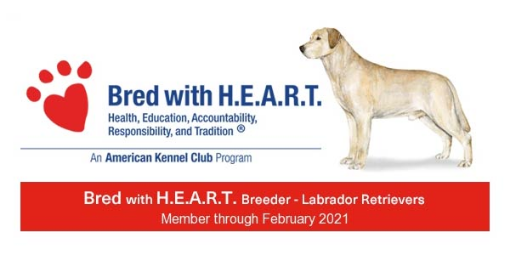Utilize the details in the image to thoroughly answer the following question: What breed of dog is depicted in the image?

The image includes a depiction of a dog, and the caption specifically mentions that it is a Labrador Retriever, which is the breed that this program supports.